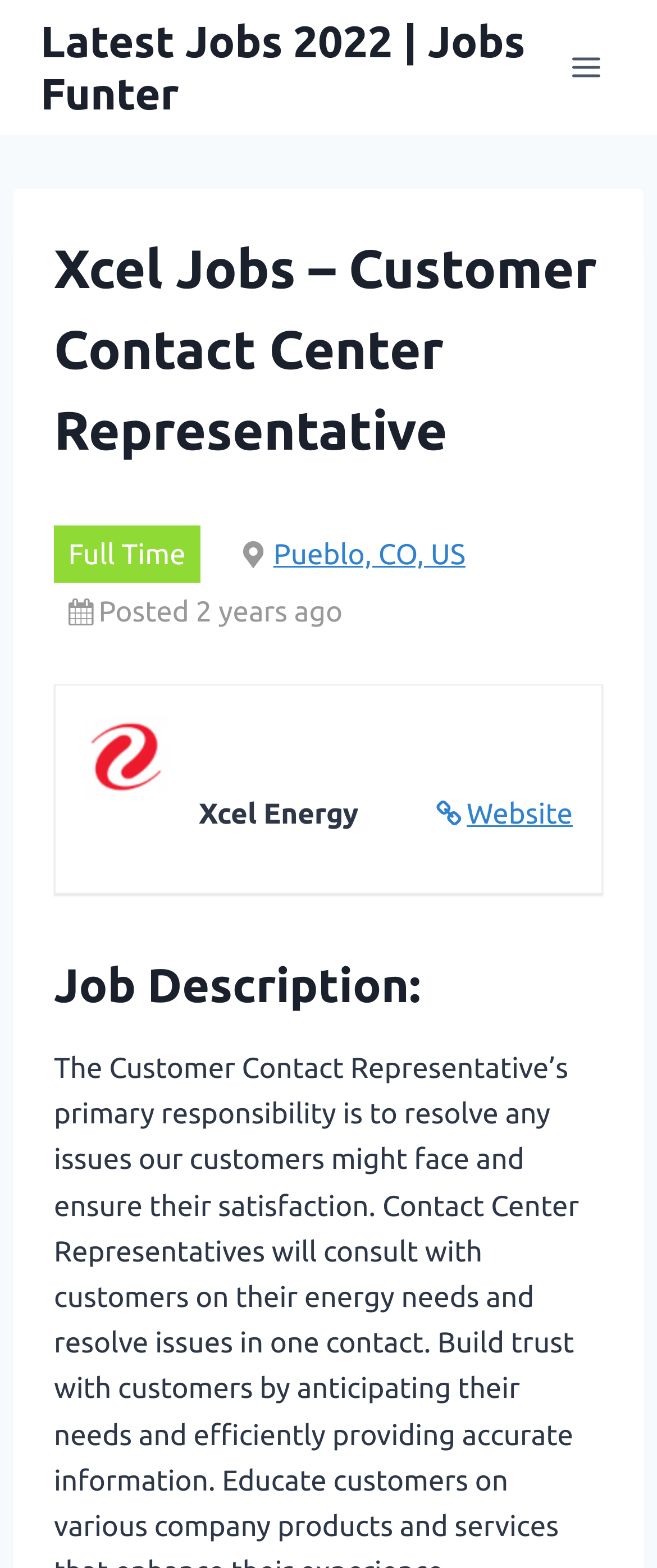Answer succinctly with a single word or phrase:
How long ago was the job posted?

2 years ago